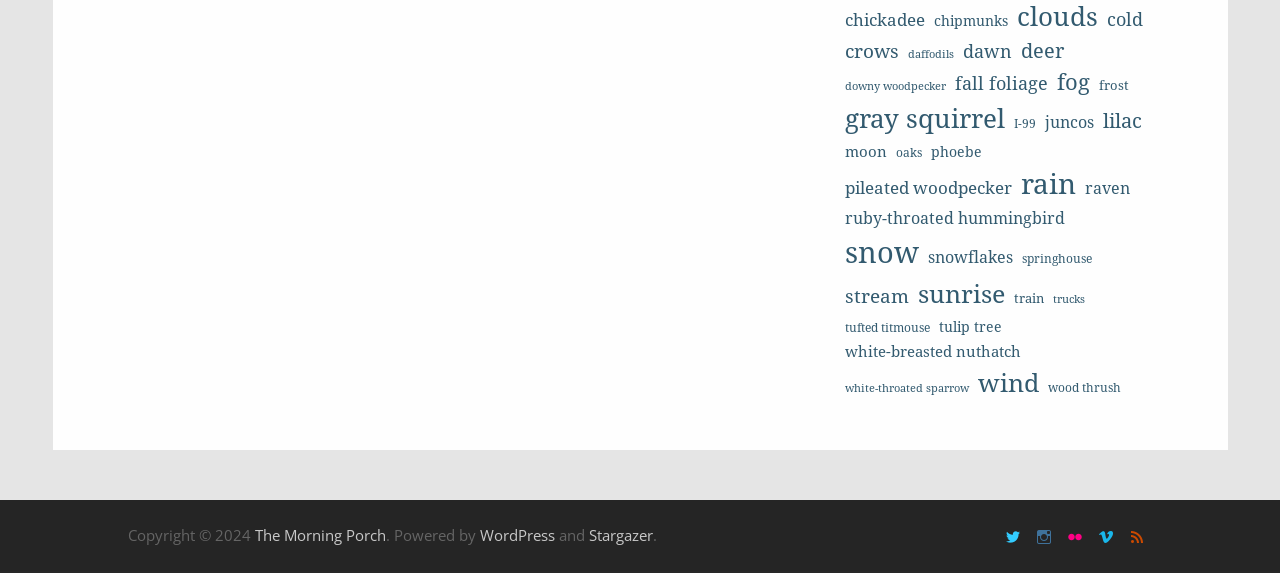Please identify the bounding box coordinates for the region that you need to click to follow this instruction: "go to The Morning Porch".

[0.199, 0.916, 0.301, 0.951]